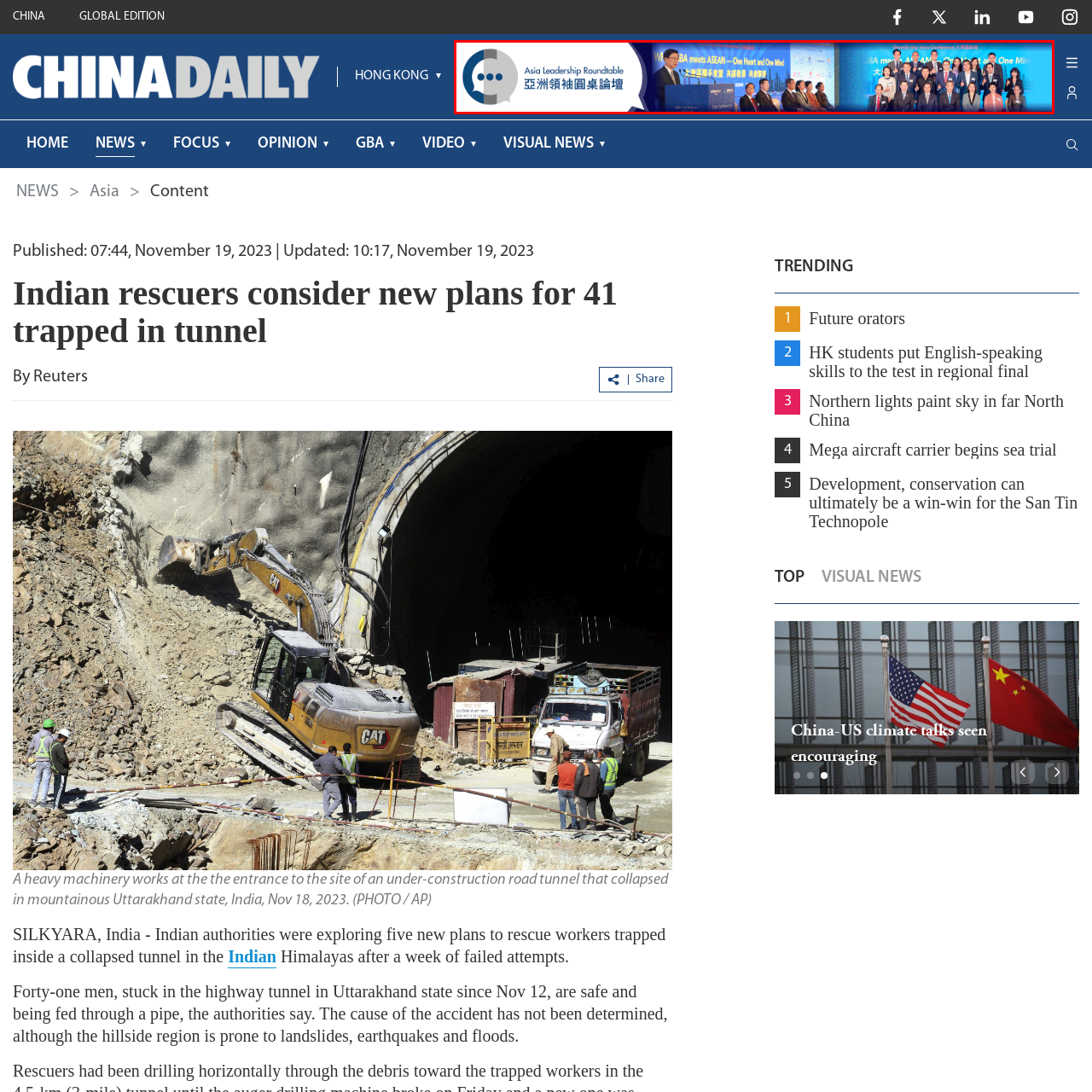What does the group photo on the right symbolize?
Inspect the image inside the red bounding box and answer the question with as much detail as you can.

The group photo on the right side of the image captures participants, and according to the caption, it symbolizes unity and cooperation among leaders, which is a key aspect of the event's focus on regional development and connections within the ASEAN community.